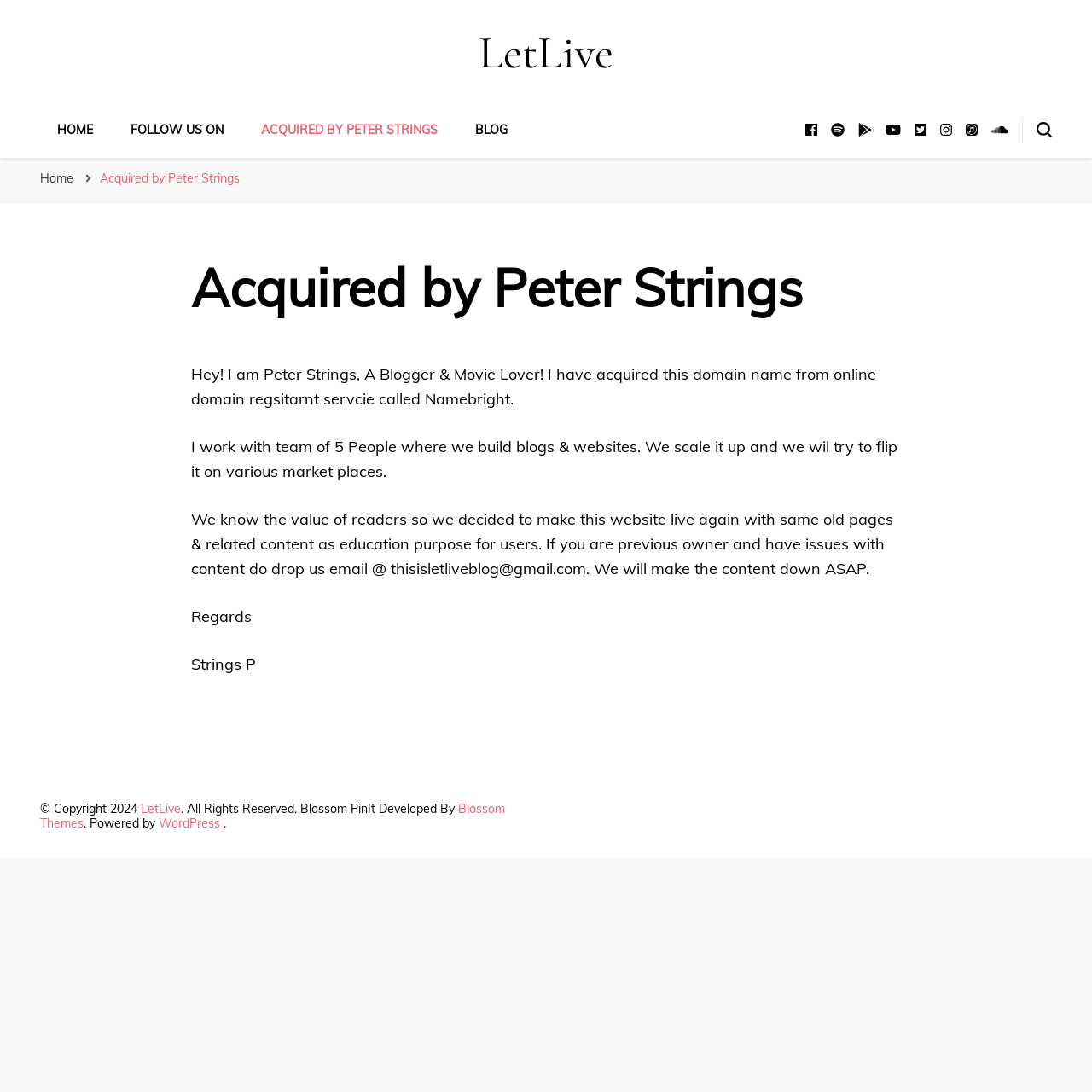Determine the bounding box coordinates of the clickable region to carry out the instruction: "View Cart".

None